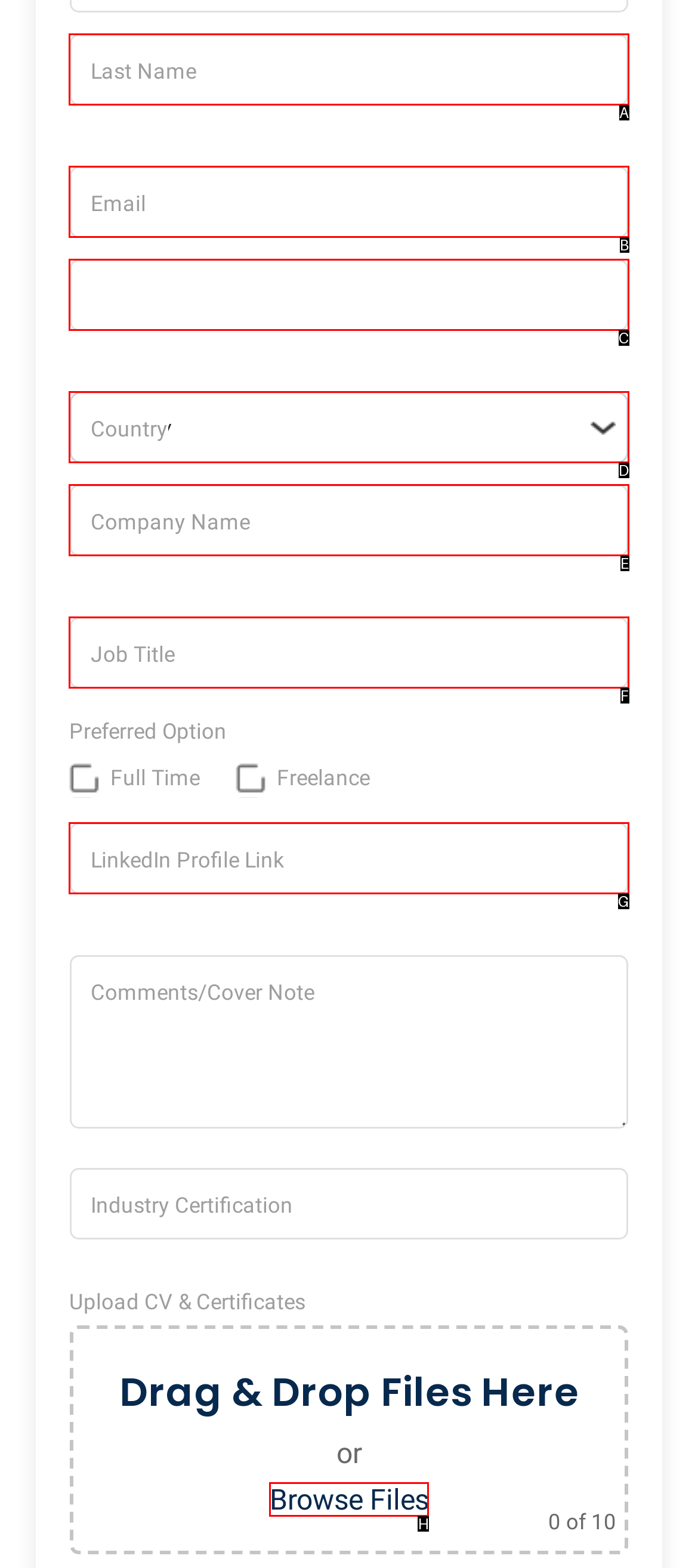Select the letter from the given choices that aligns best with the description: Browse Files. Reply with the specific letter only.

H